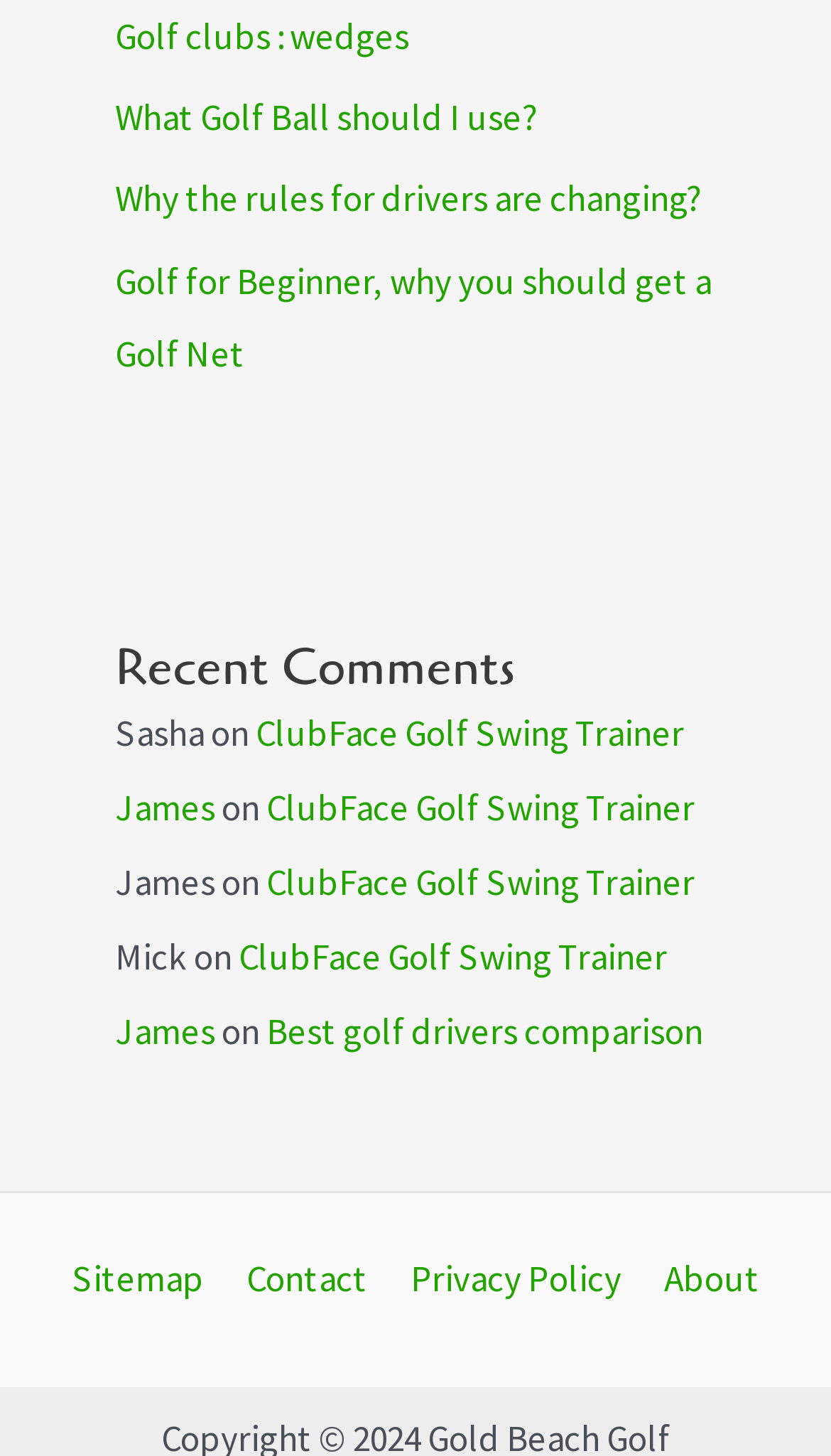Identify the bounding box coordinates for the UI element mentioned here: "ClubFace Golf Swing Trainer". Provide the coordinates as four float values between 0 and 1, i.e., [left, top, right, bottom].

[0.321, 0.539, 0.836, 0.571]